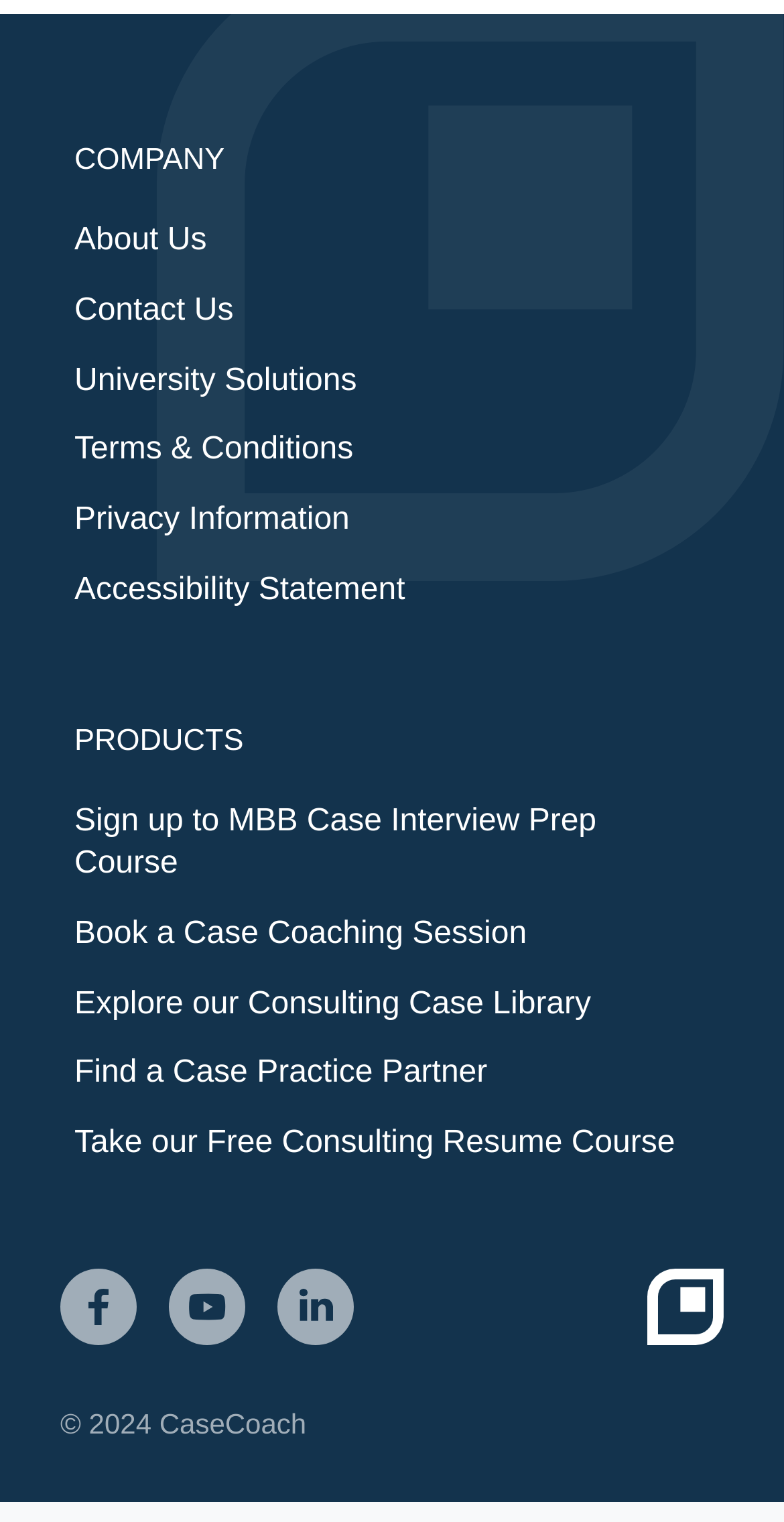Respond to the question below with a single word or phrase:
What is the name of the case interview prep course mentioned on the webpage?

MBB Case Interview Prep Course